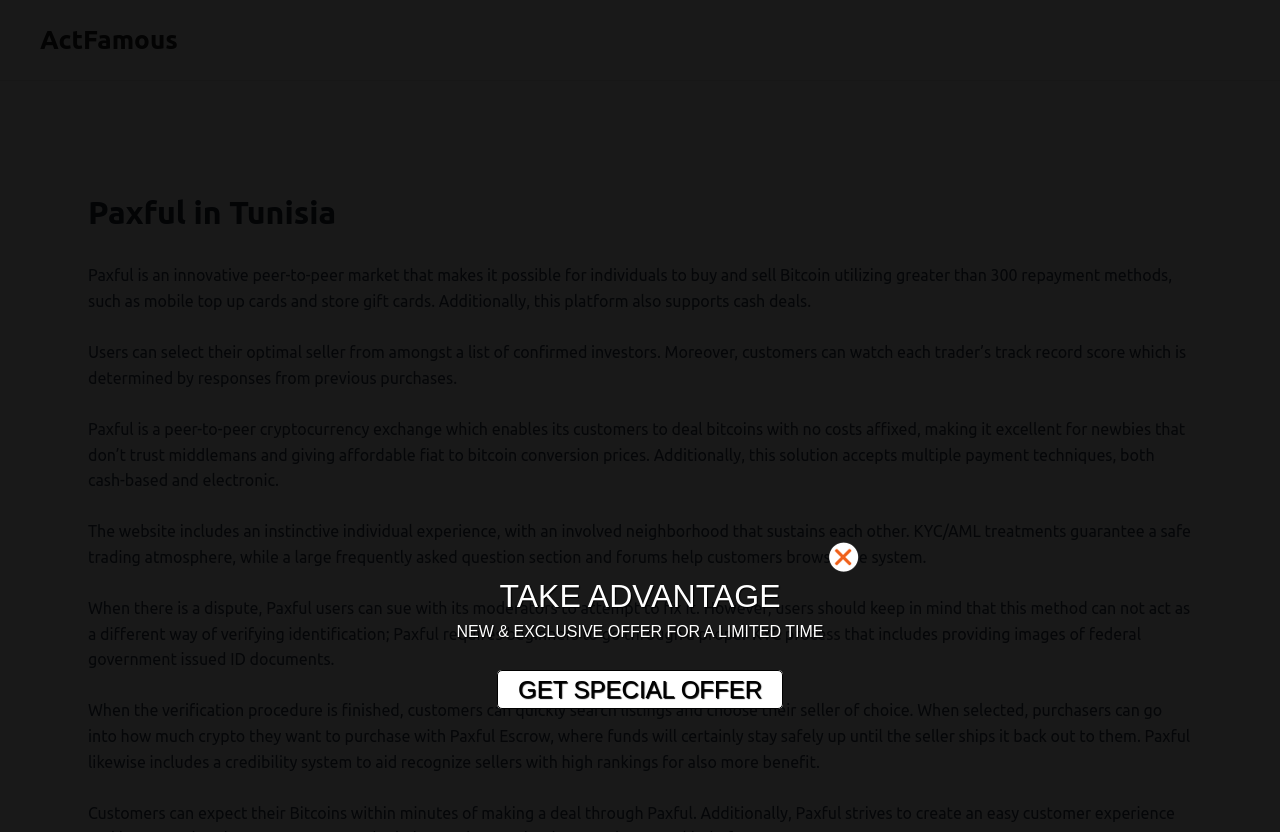What is Paxful?
Look at the image and respond with a one-word or short-phrase answer.

Peer-to-peer cryptocurrency exchange